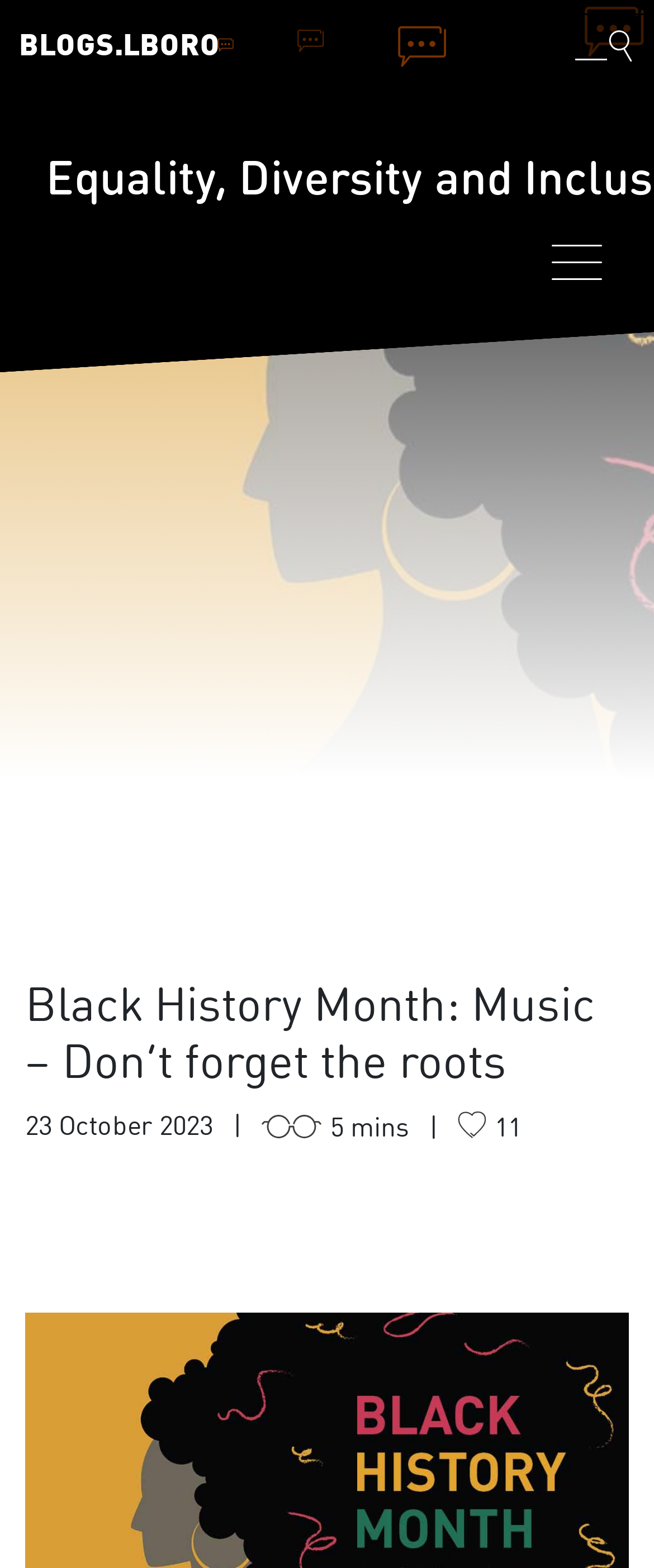What is the purpose of the button with an image? Look at the image and give a one-word or short phrase answer.

Toggle blog search